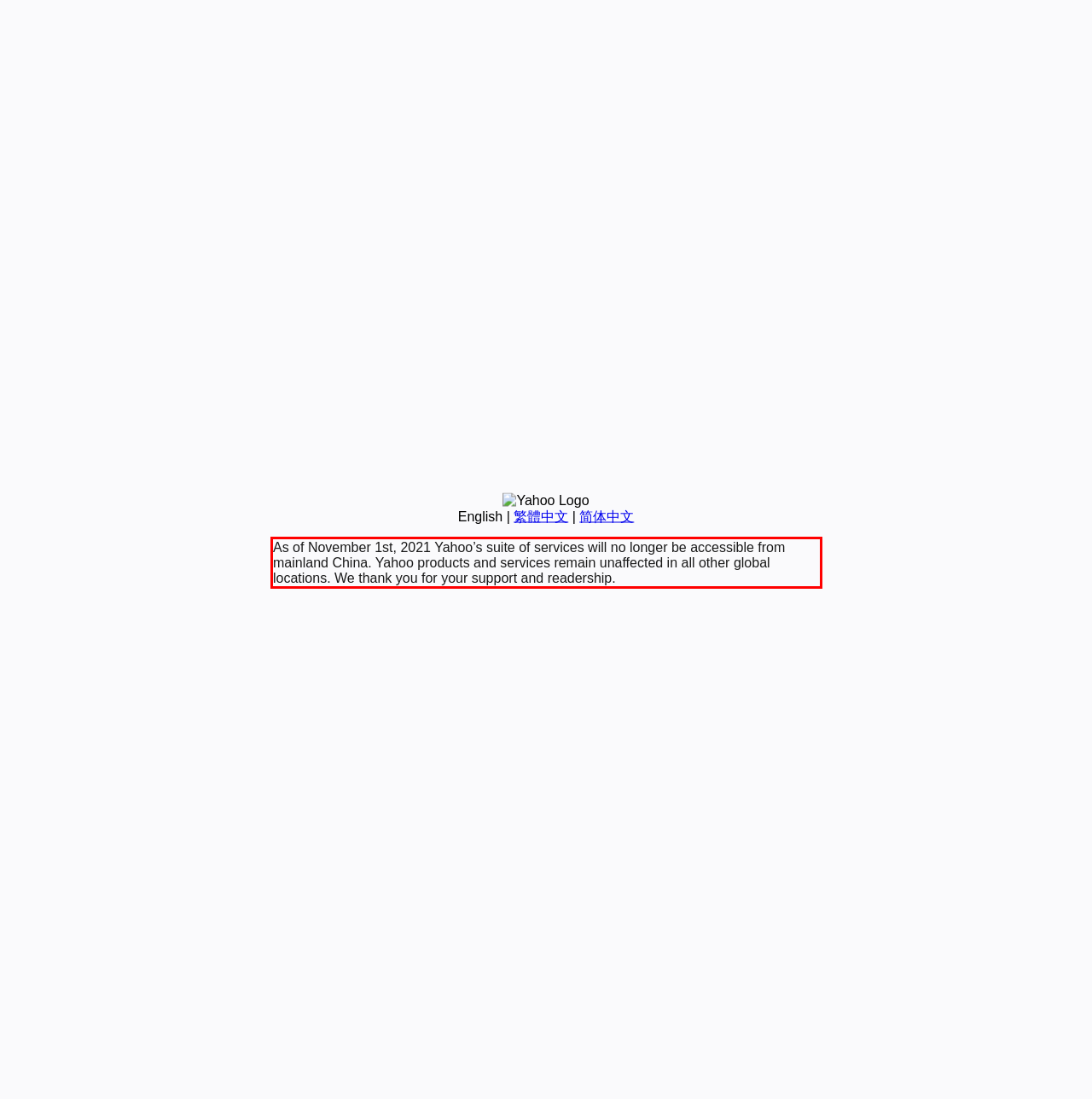In the screenshot of the webpage, find the red bounding box and perform OCR to obtain the text content restricted within this red bounding box.

As of November 1st, 2021 Yahoo’s suite of services will no longer be accessible from mainland China. Yahoo products and services remain unaffected in all other global locations. We thank you for your support and readership.